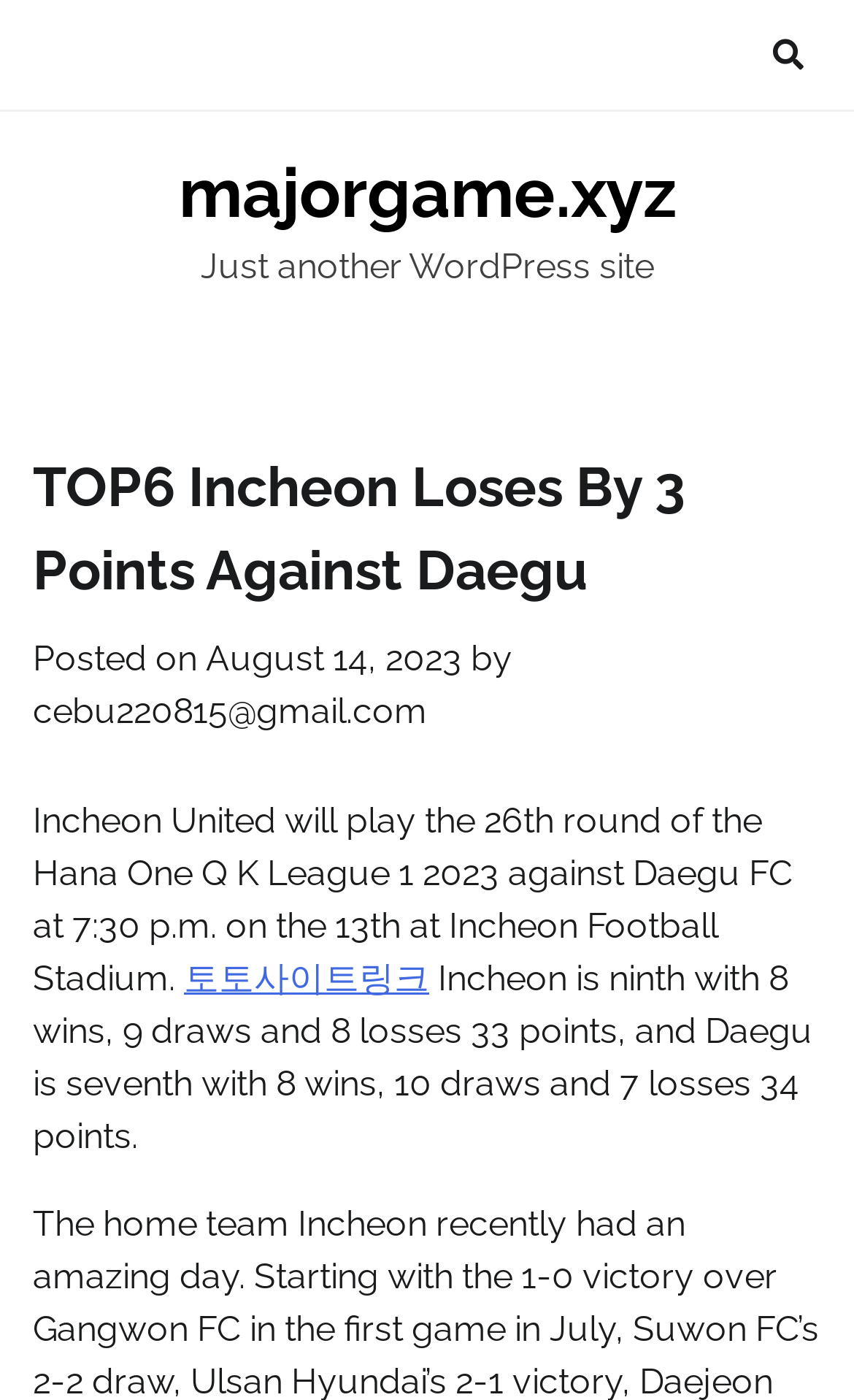Please give a concise answer to this question using a single word or phrase: 
How many points does Daegu FC have?

34 points